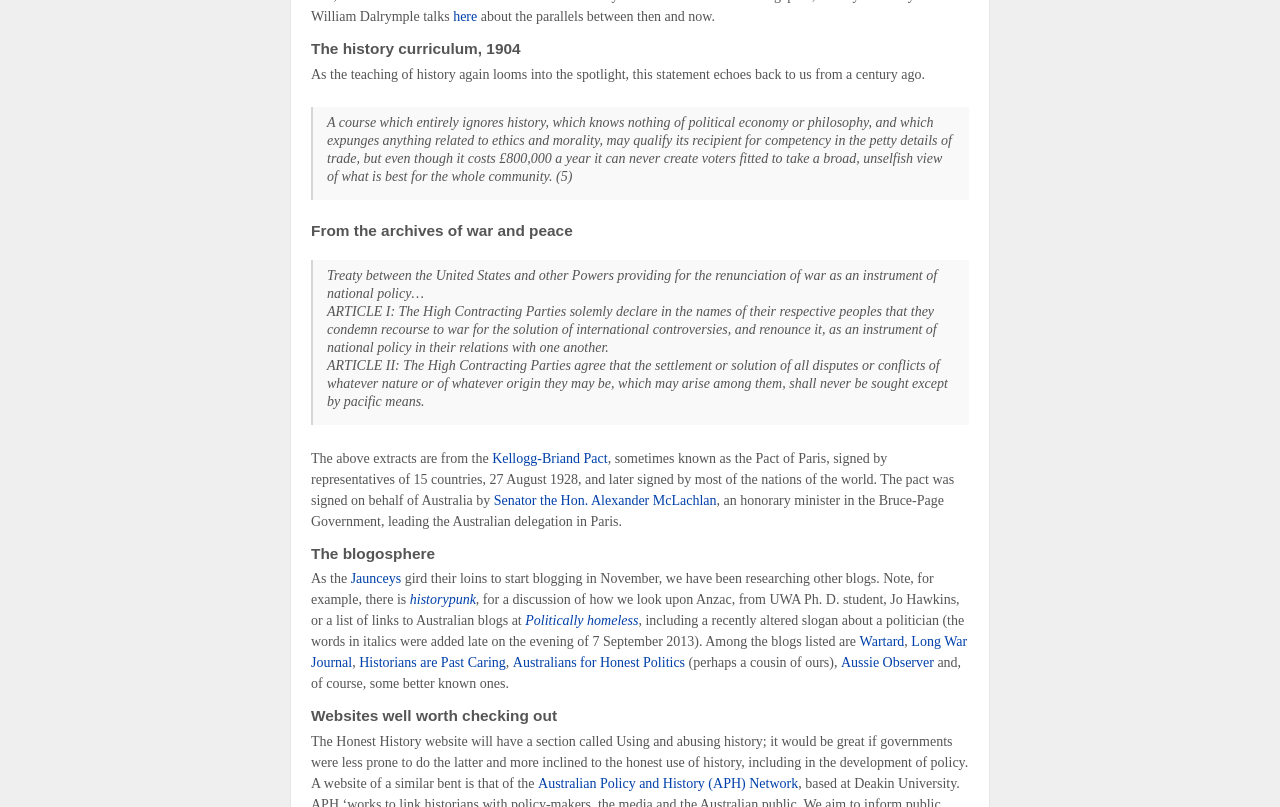Please identify the bounding box coordinates of where to click in order to follow the instruction: "Explore the Kellogg-Briand Pact".

[0.384, 0.559, 0.475, 0.577]